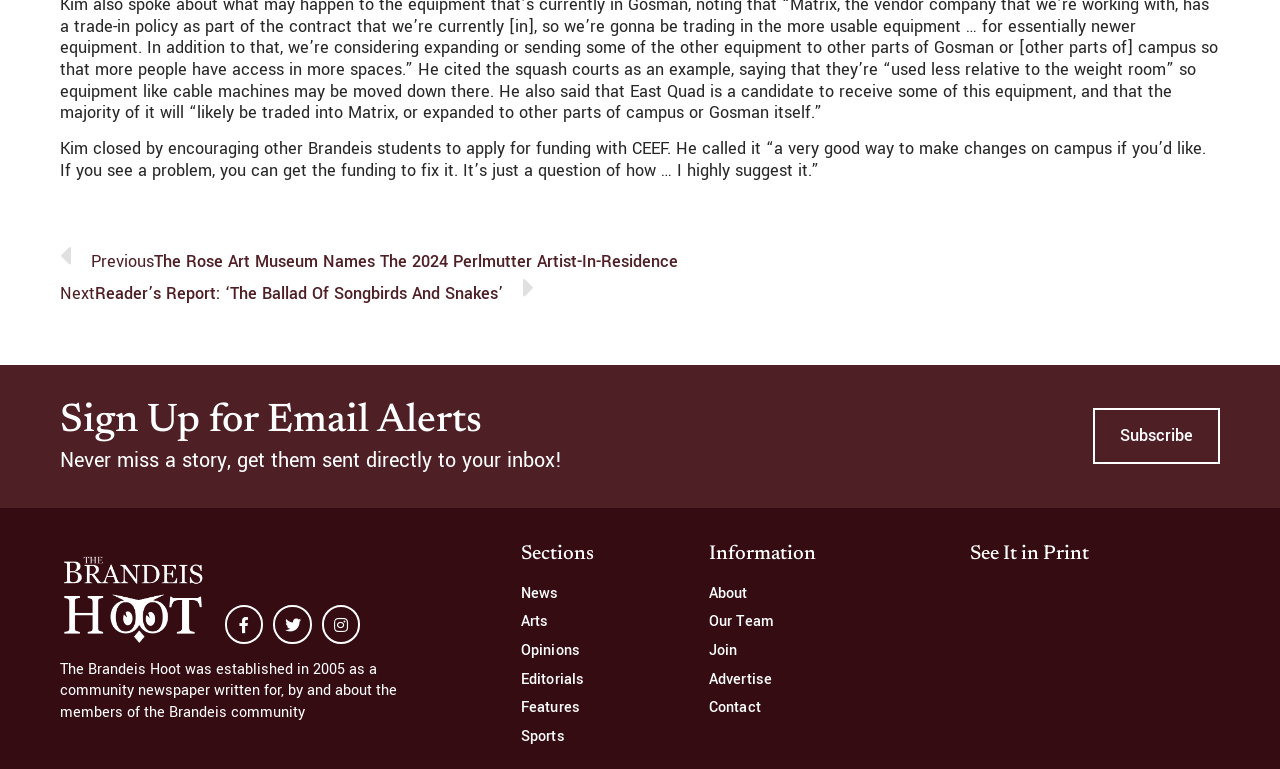Specify the bounding box coordinates (top-left x, top-left y, bottom-right x, bottom-right y) of the UI element in the screenshot that matches this description: Twitter

[0.214, 0.787, 0.244, 0.837]